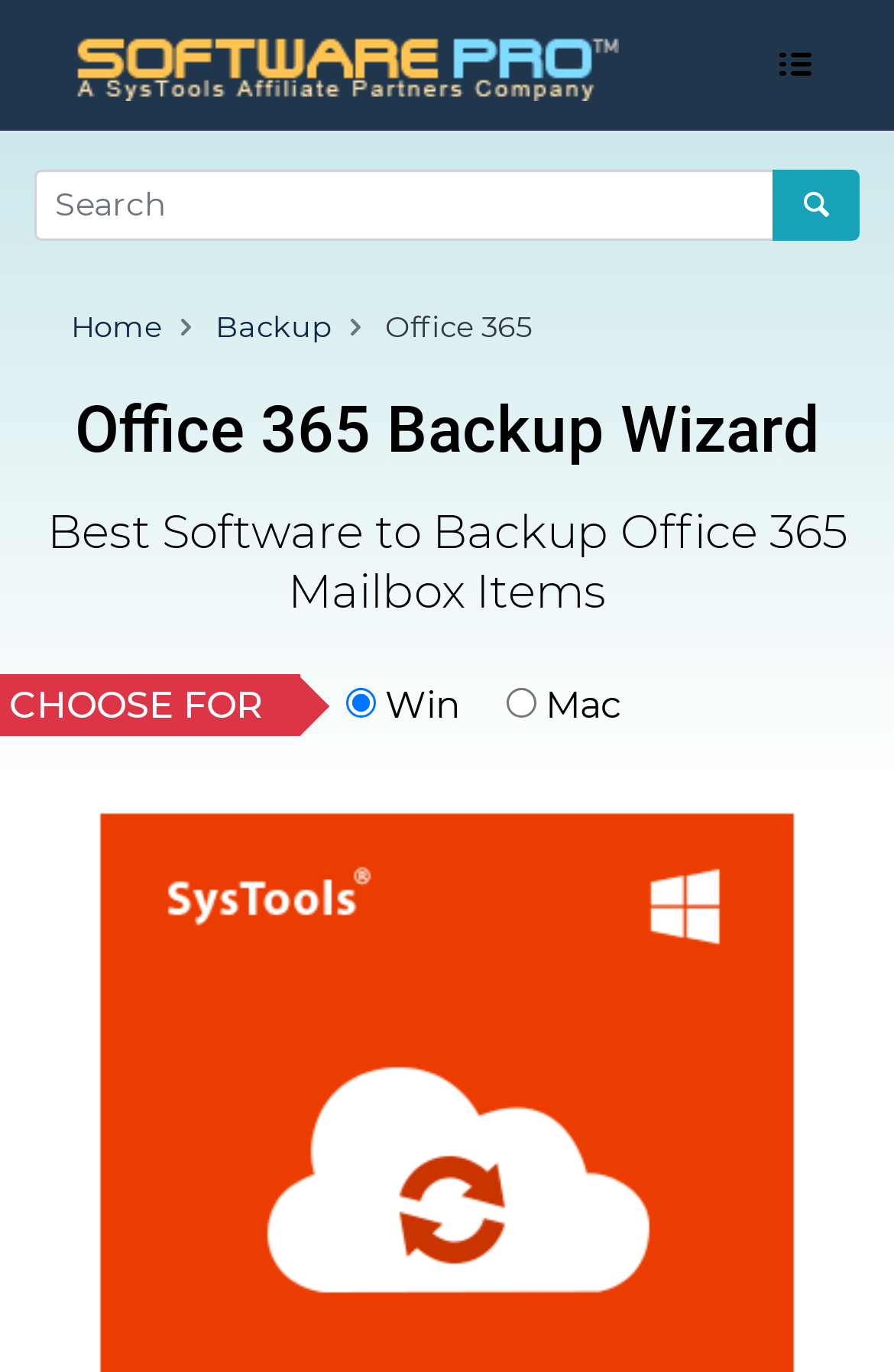From the webpage screenshot, predict the bounding box of the UI element that matches this description: "Backup".

[0.241, 0.225, 0.372, 0.25]